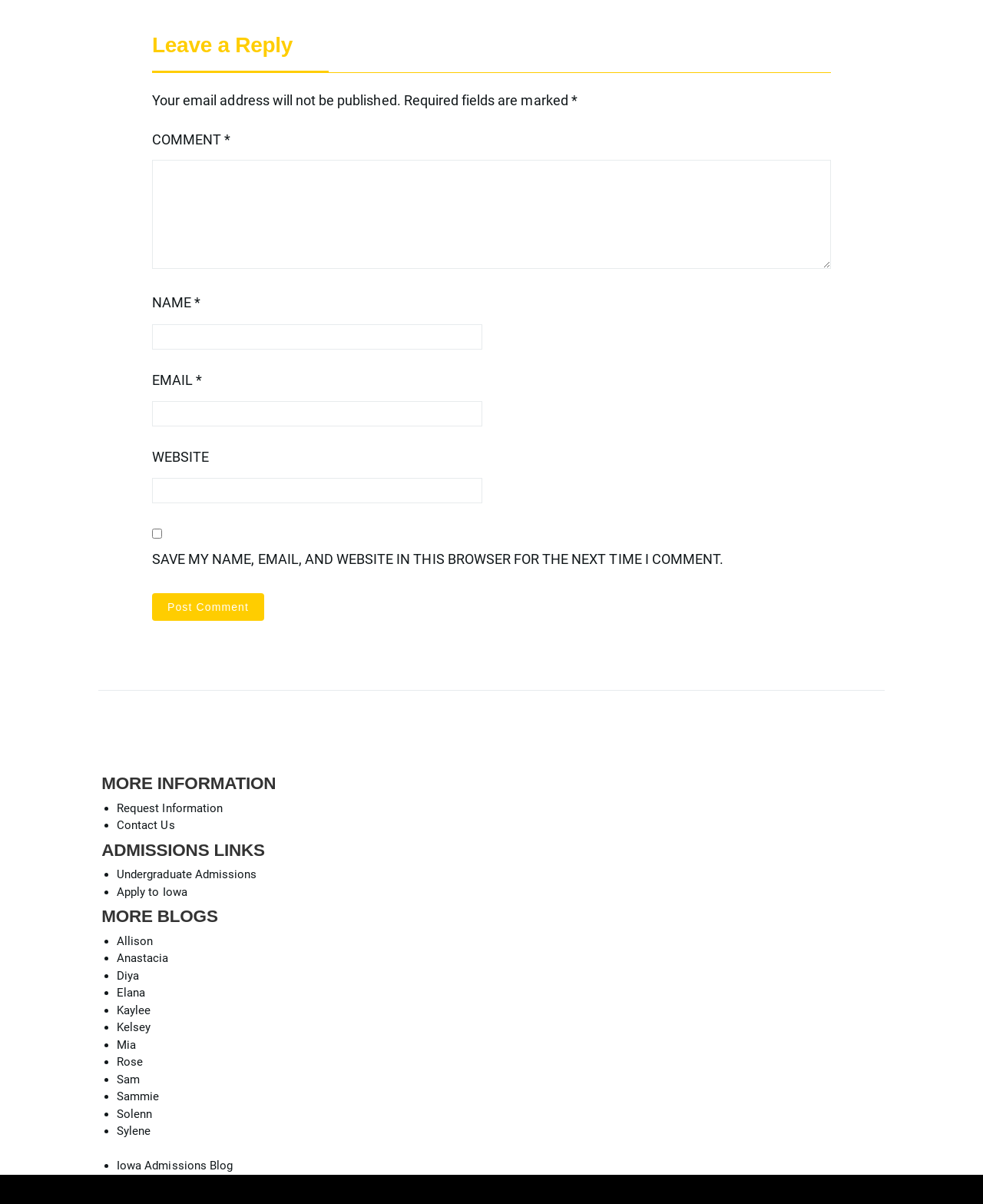Please mark the bounding box coordinates of the area that should be clicked to carry out the instruction: "Request more information".

[0.119, 0.665, 0.227, 0.677]